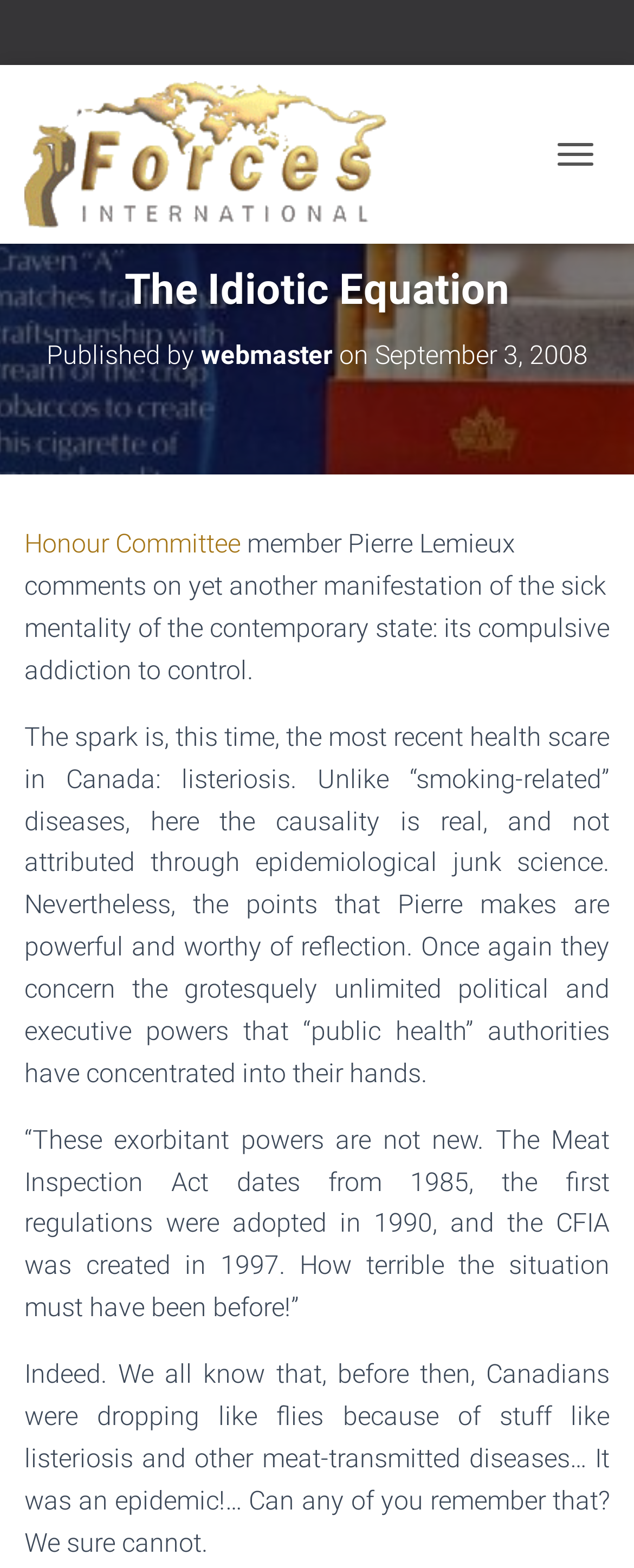Construct a comprehensive caption that outlines the webpage's structure and content.

The webpage is about an article titled "The Idiotic Equation" published by webmaster on September 3, 2008. At the top left, there is a link to "Forces International" accompanied by an image with the same name. On the top right, there is a button to toggle navigation. 

Below the title, there is a heading that displays the publication information. Within this section, there is a link to "webmaster" and a time element showing the publication date. 

Further down, there is a section that discusses the Honour Committee, where a member, Pierre Lemieux, comments on the contemporary state's addiction to control. This section is divided into three paragraphs of text, with the first paragraph describing the context of the article, the second paragraph quoting Pierre's points, and the third paragraph providing a sarcastic response to the situation.

On the right side of the page, near the bottom, there is a button with an image inside. The image is not described, but it is positioned within the button.